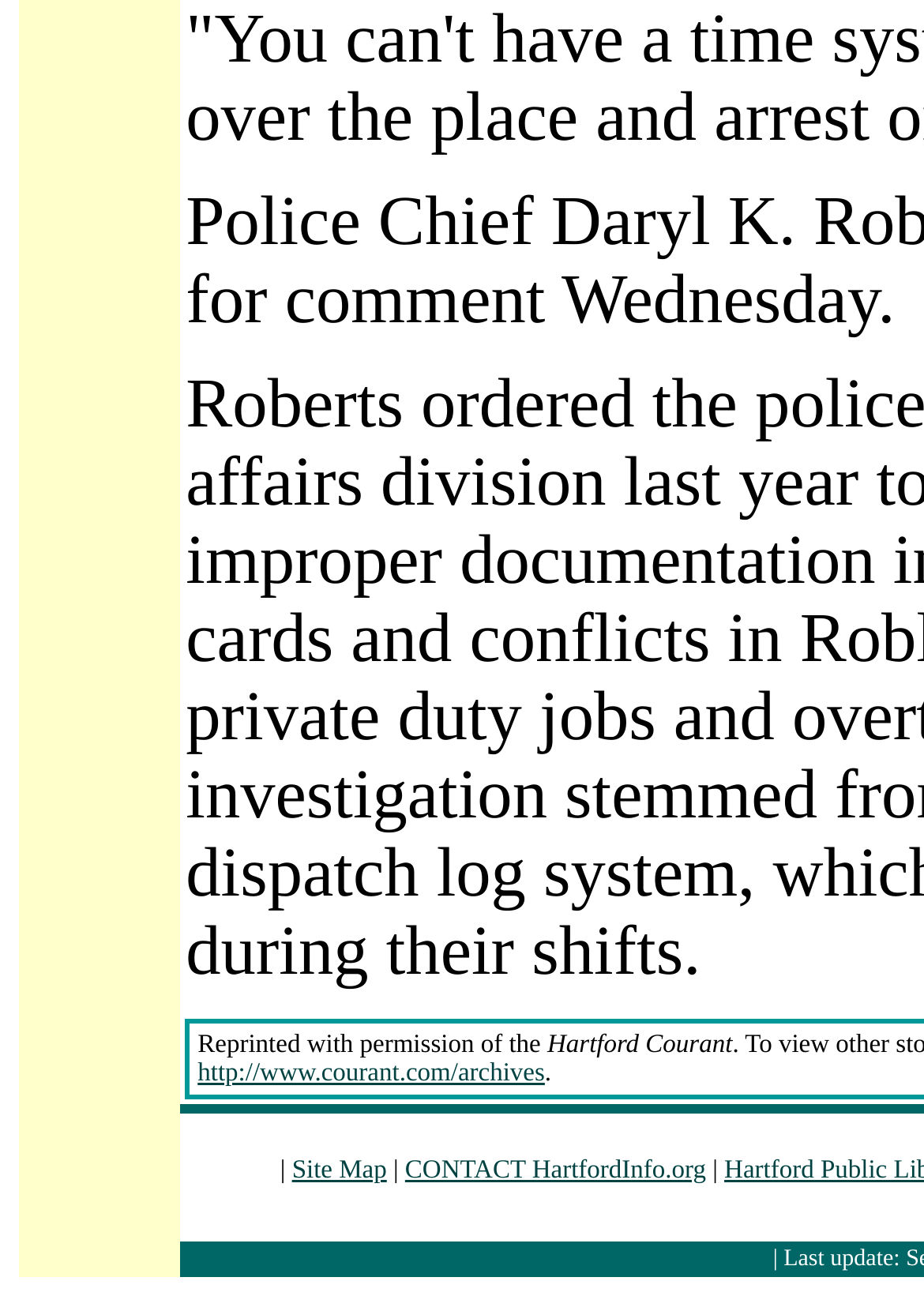Given the following UI element description: "CONTACT HartfordInfo.org", find the bounding box coordinates in the webpage screenshot.

[0.438, 0.892, 0.764, 0.914]